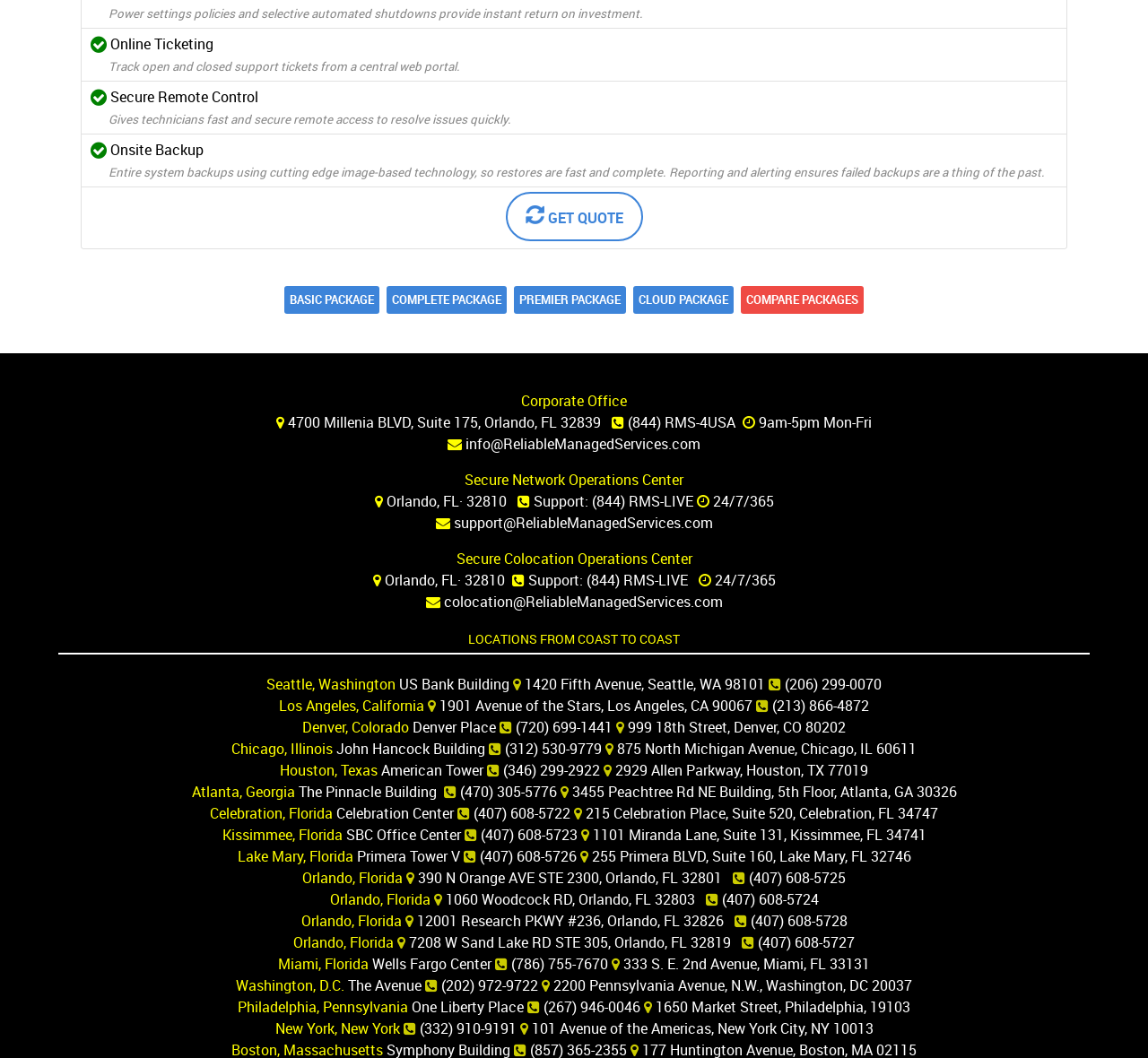Determine the bounding box coordinates for the UI element described. Format the coordinates as (top-left x, top-left y, bottom-right x, bottom-right y) and ensure all values are between 0 and 1. Element description: Secure Remote Control

[0.075, 0.082, 0.225, 0.101]